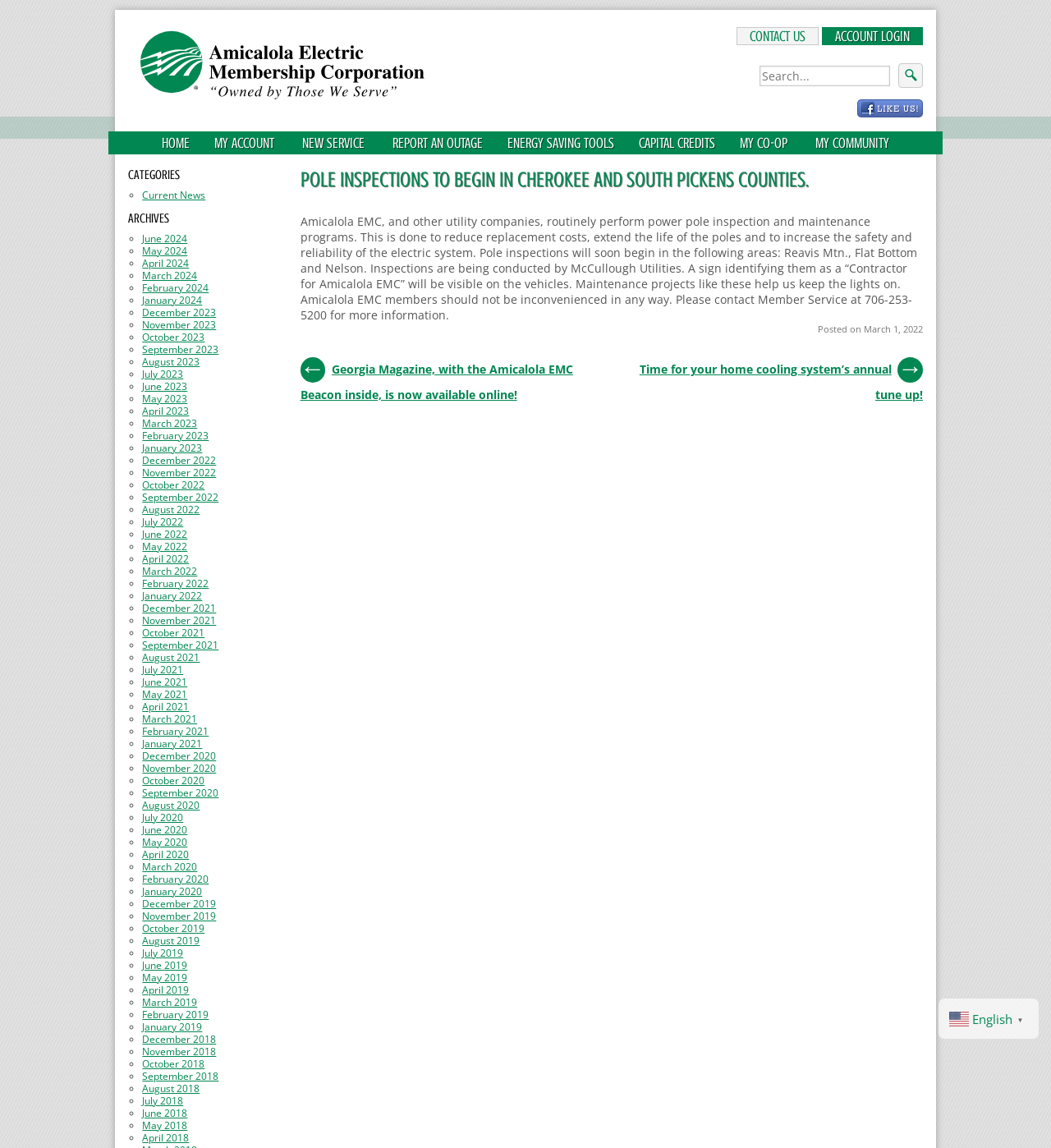In which areas will pole inspections begin?
Please use the image to deliver a detailed and complete answer.

The webpage states that pole inspections will soon begin in the following areas: Reavis Mtn., Flat Bottom, and Nelson.